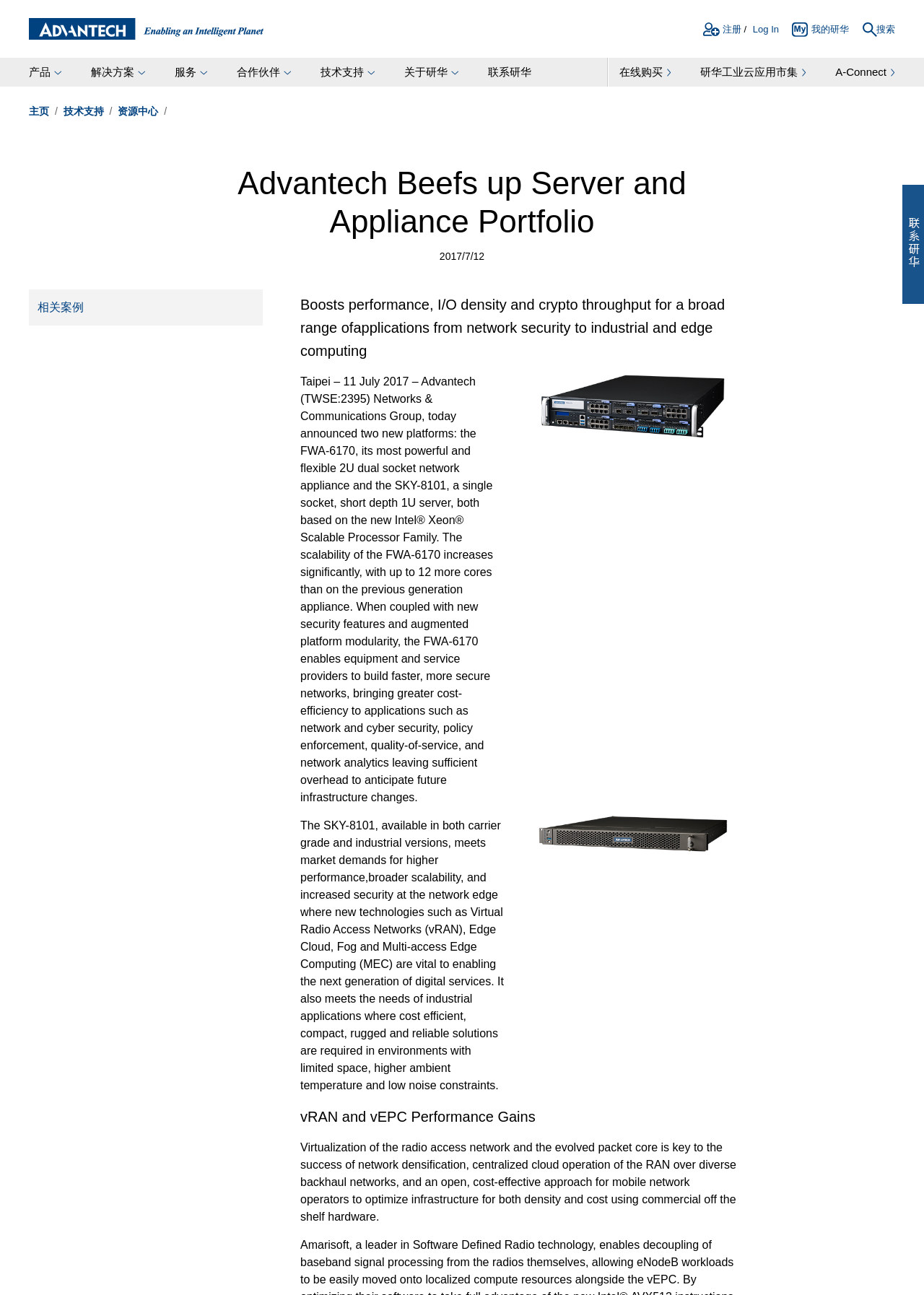What is the company name?
Refer to the screenshot and respond with a concise word or phrase.

Advantech